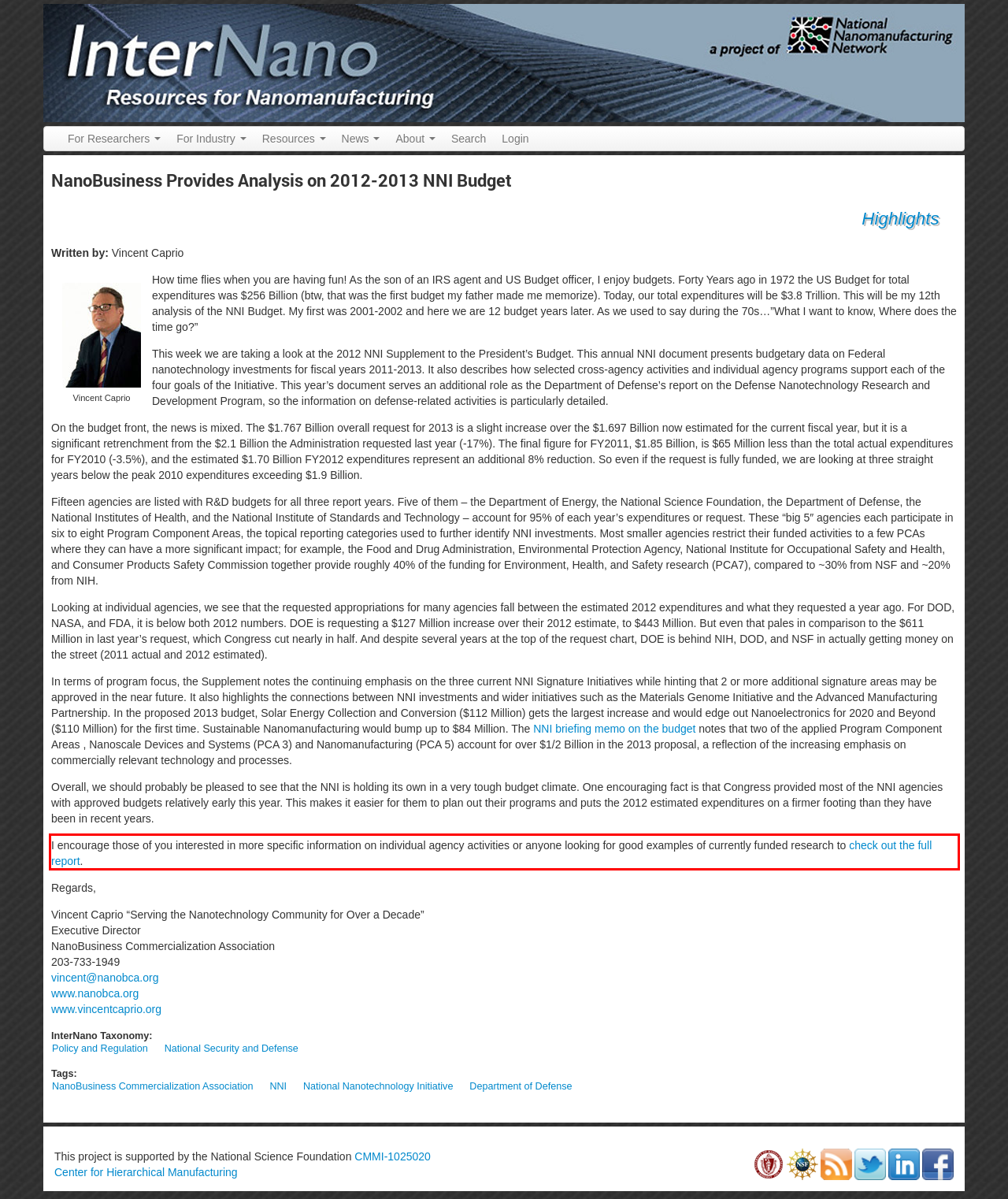With the provided screenshot of a webpage, locate the red bounding box and perform OCR to extract the text content inside it.

I encourage those of you interested in more specific information on individual agency activities or anyone looking for good examples of currently funded research to check out the full report.